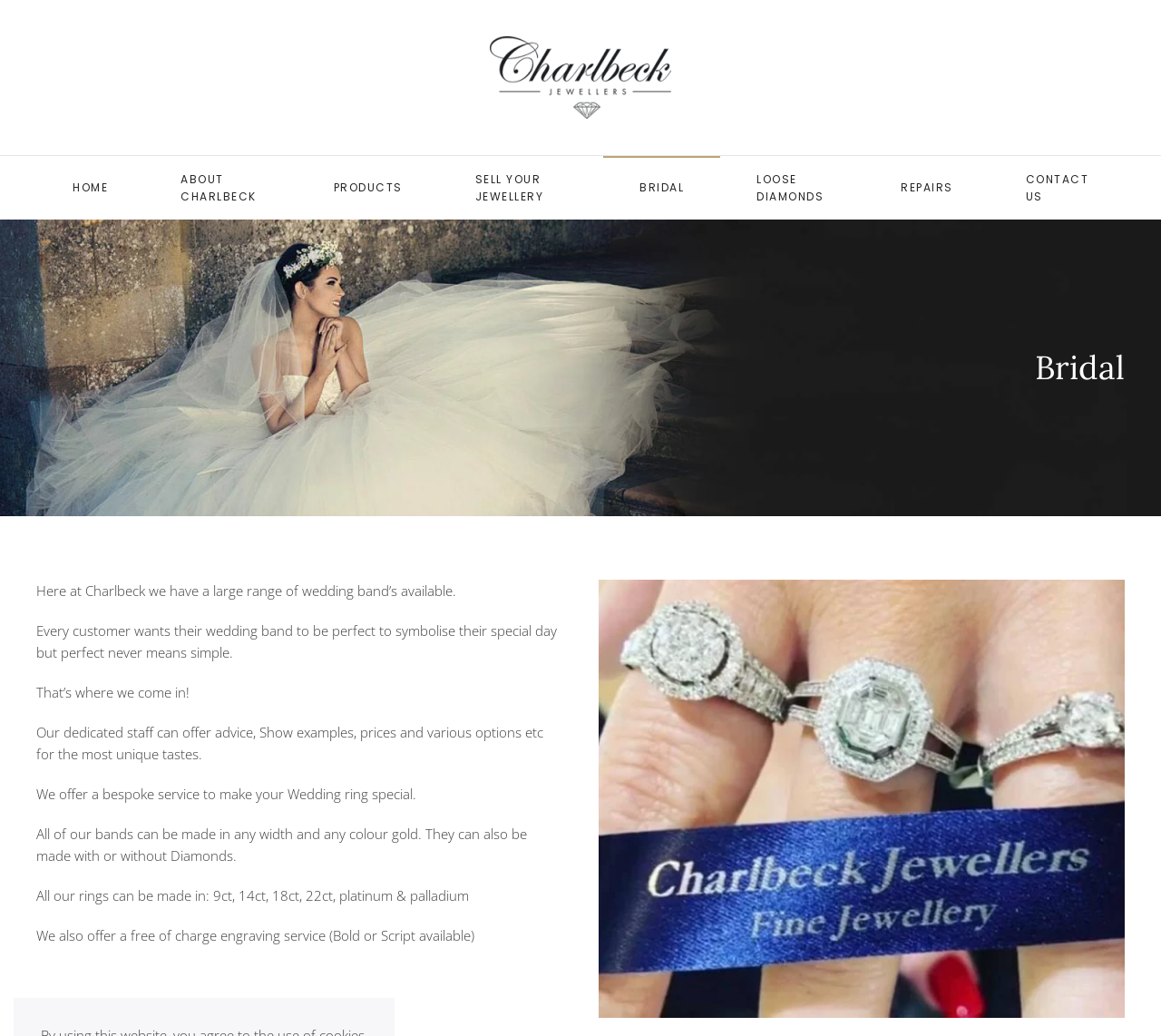Give a detailed account of the webpage, highlighting key information.

The webpage is about Charlbeck's bridal section, specifically focusing on wedding bands. At the top left, there is a link to skip to the main content. Below it, there is a navigation menu with links to various sections of the website, including home, about, products, and contact us. 

The main content starts with a heading "Bridal" at the top center of the page. Below the heading, there is a brief introduction to Charlbeck's wedding band services, stating that they offer a large range of wedding bands. 

Following the introduction, there are several paragraphs of text that describe the services provided by Charlbeck. The text explains that the staff can offer advice, show examples, and provide various options for unique tastes. It also mentions that they offer a bespoke service to make wedding rings special and that all bands can be made in any width and color gold, with or without diamonds. Additionally, the text lists the various metals that the rings can be made of, including 9ct, 14ct, 18ct, 22ct, platinum, and palladium. 

To the right of the text, there is a large image of a wedding ring, taking up most of the right side of the page.